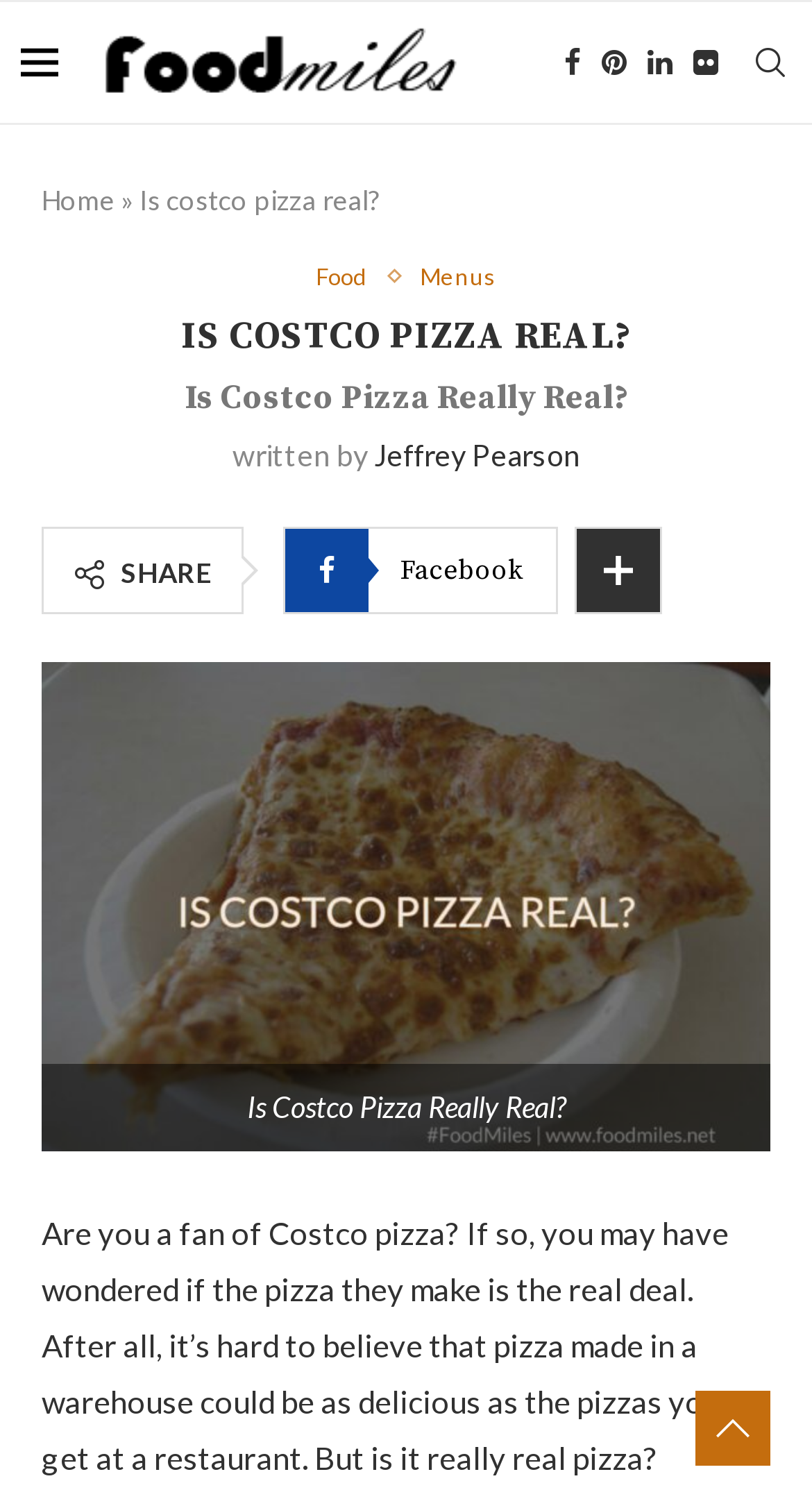Specify the bounding box coordinates of the region I need to click to perform the following instruction: "Click on the author's name 'Jeffrey Pearson'". The coordinates must be four float numbers in the range of 0 to 1, i.e., [left, top, right, bottom].

[0.46, 0.293, 0.714, 0.317]